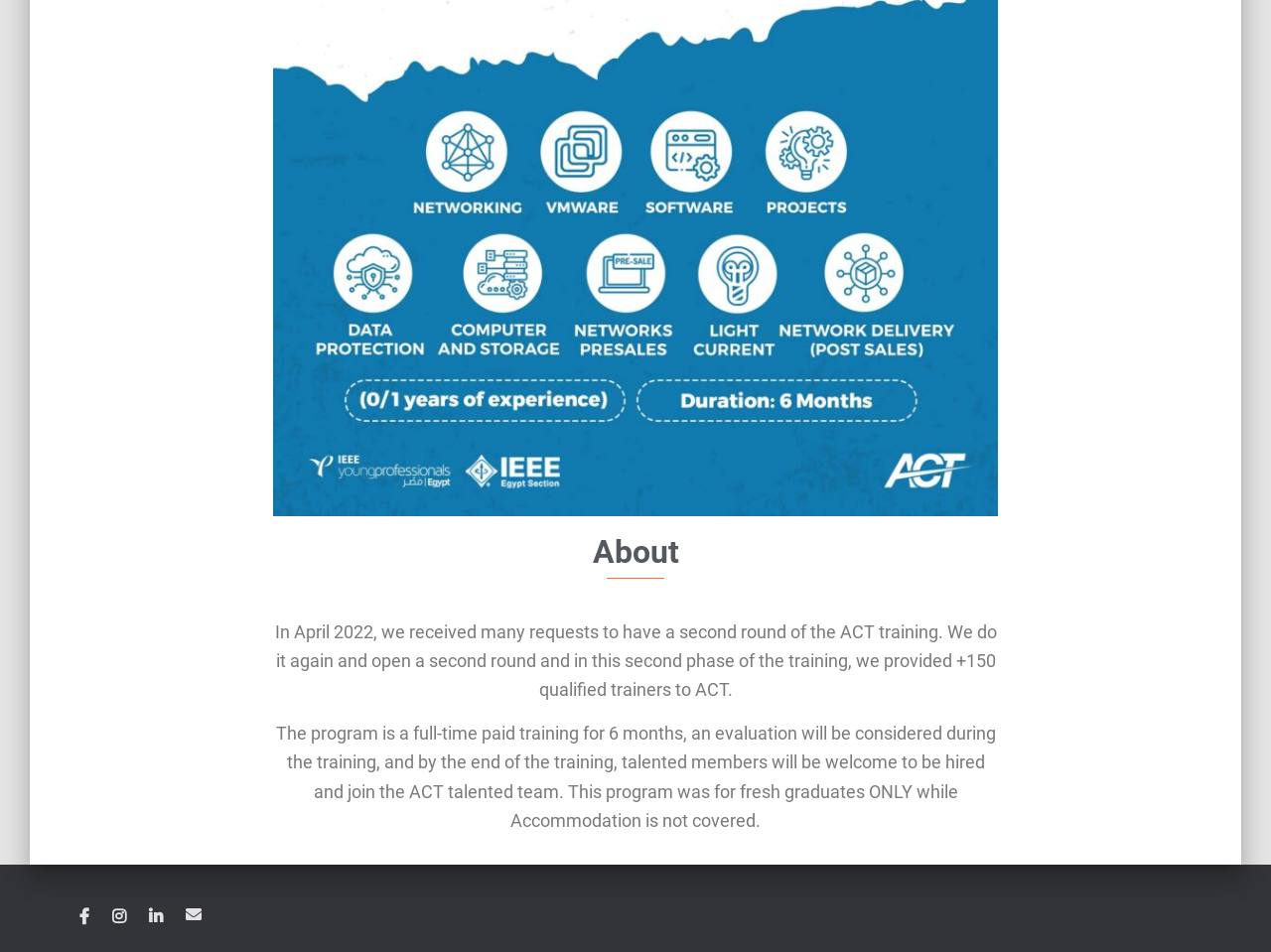Locate the bounding box coordinates of the UI element described by: "Instagram". The bounding box coordinates should consist of four float numbers between 0 and 1, i.e., [left, top, right, bottom].

[0.08, 0.939, 0.107, 0.987]